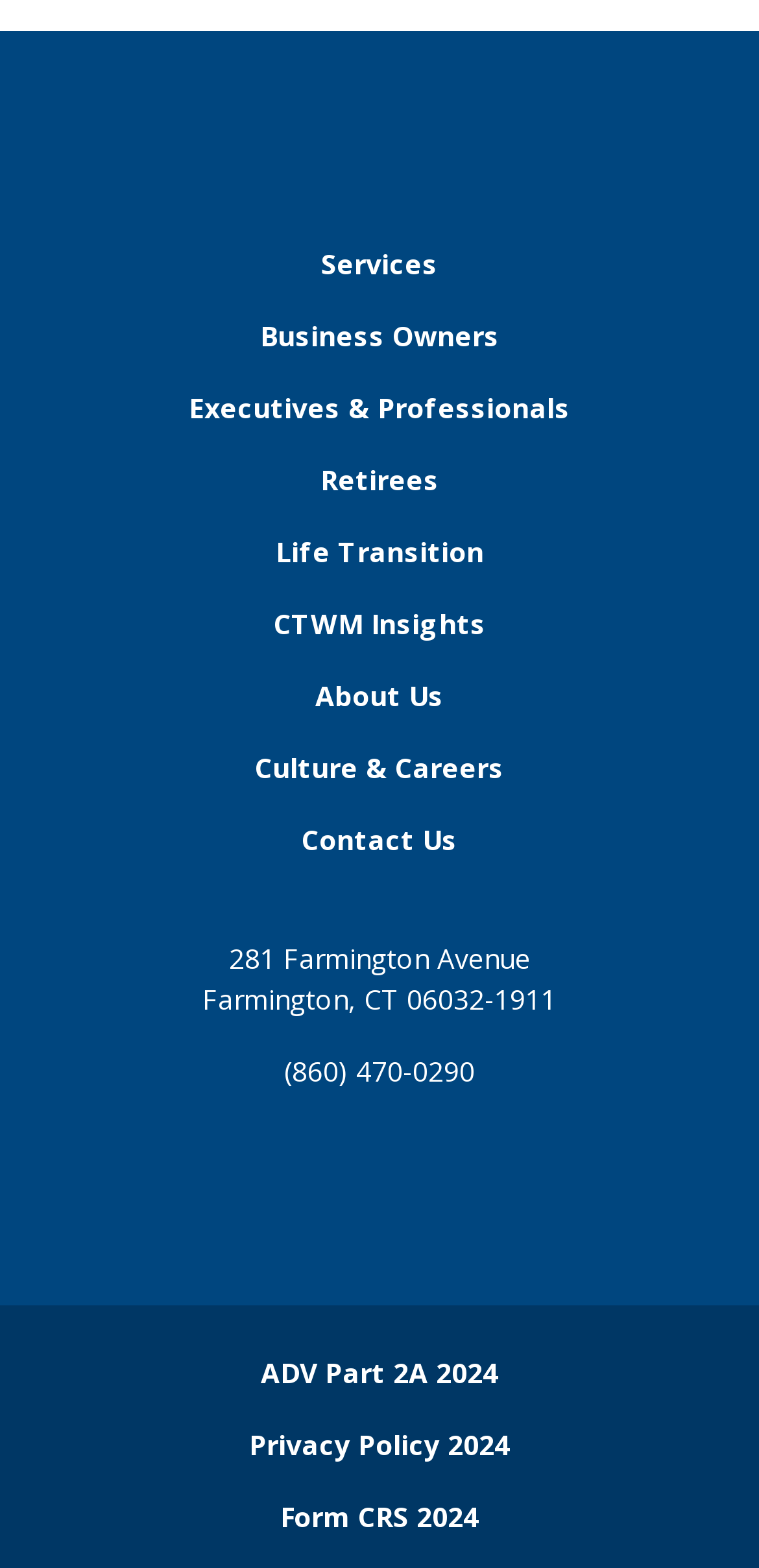Please determine the bounding box coordinates of the element to click in order to execute the following instruction: "Contact Us". The coordinates should be four float numbers between 0 and 1, specified as [left, top, right, bottom].

[0.377, 0.512, 0.623, 0.558]